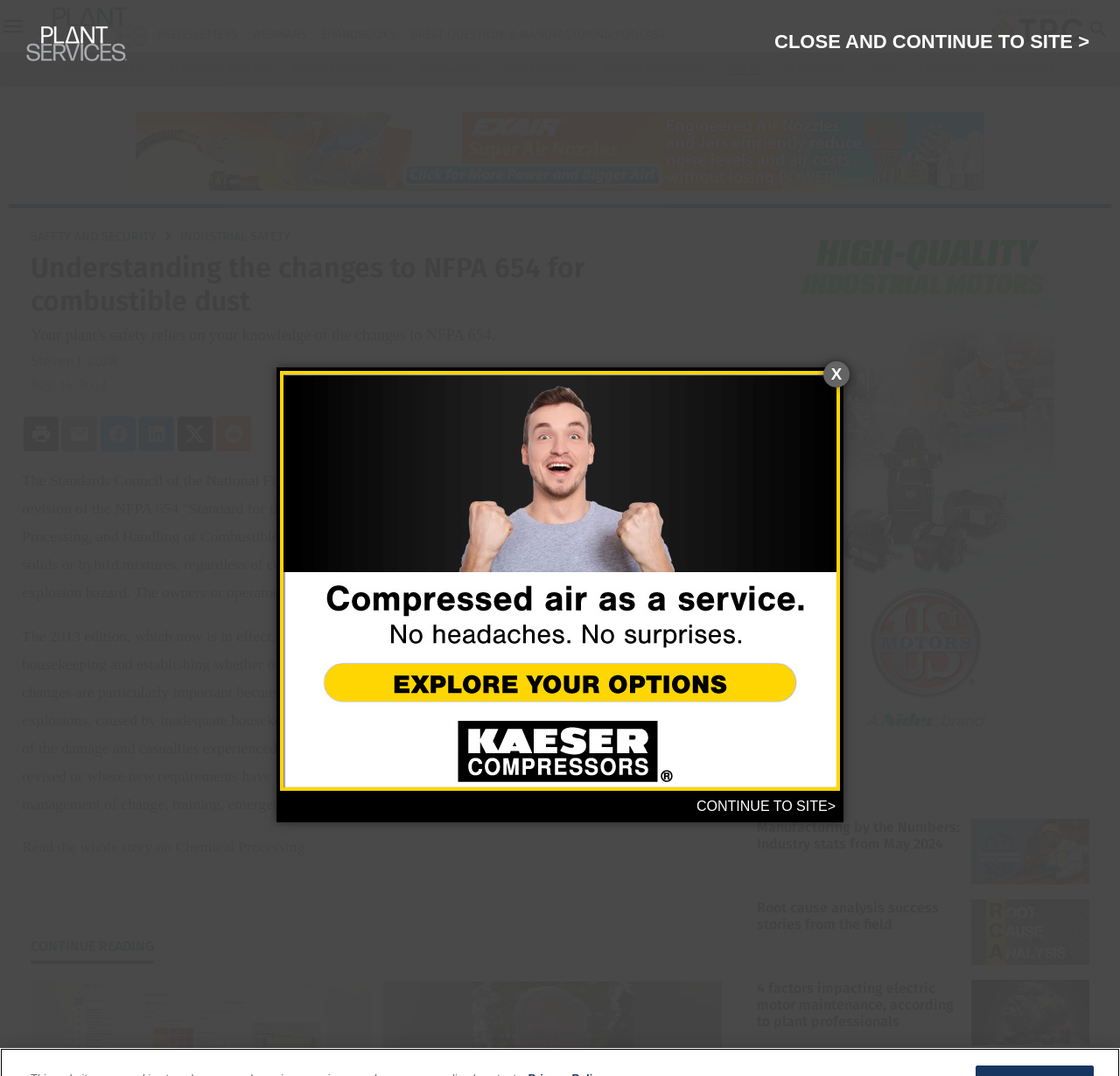Reply to the question with a single word or phrase:
Who is the author of the article?

Steven J. Luzik